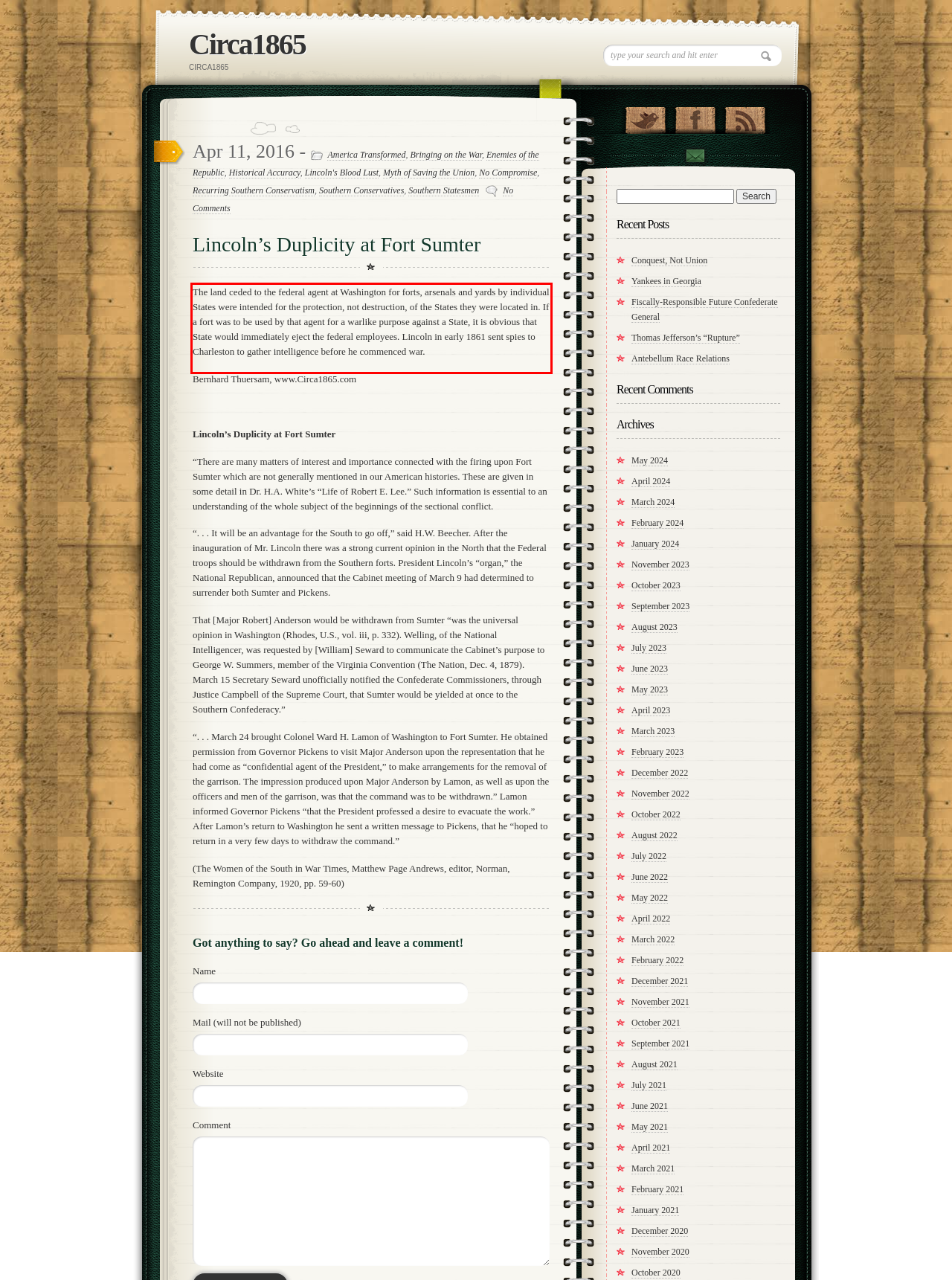Analyze the screenshot of the webpage that features a red bounding box and recognize the text content enclosed within this red bounding box.

The land ceded to the federal agent at Washington for forts, arsenals and yards by individual States were intended for the protection, not destruction, of the States they were located in. If a fort was to be used by that agent for a warlike purpose against a State, it is obvious that State would immediately eject the federal employees. Lincoln in early 1861 sent spies to Charleston to gather intelligence before he commenced war.